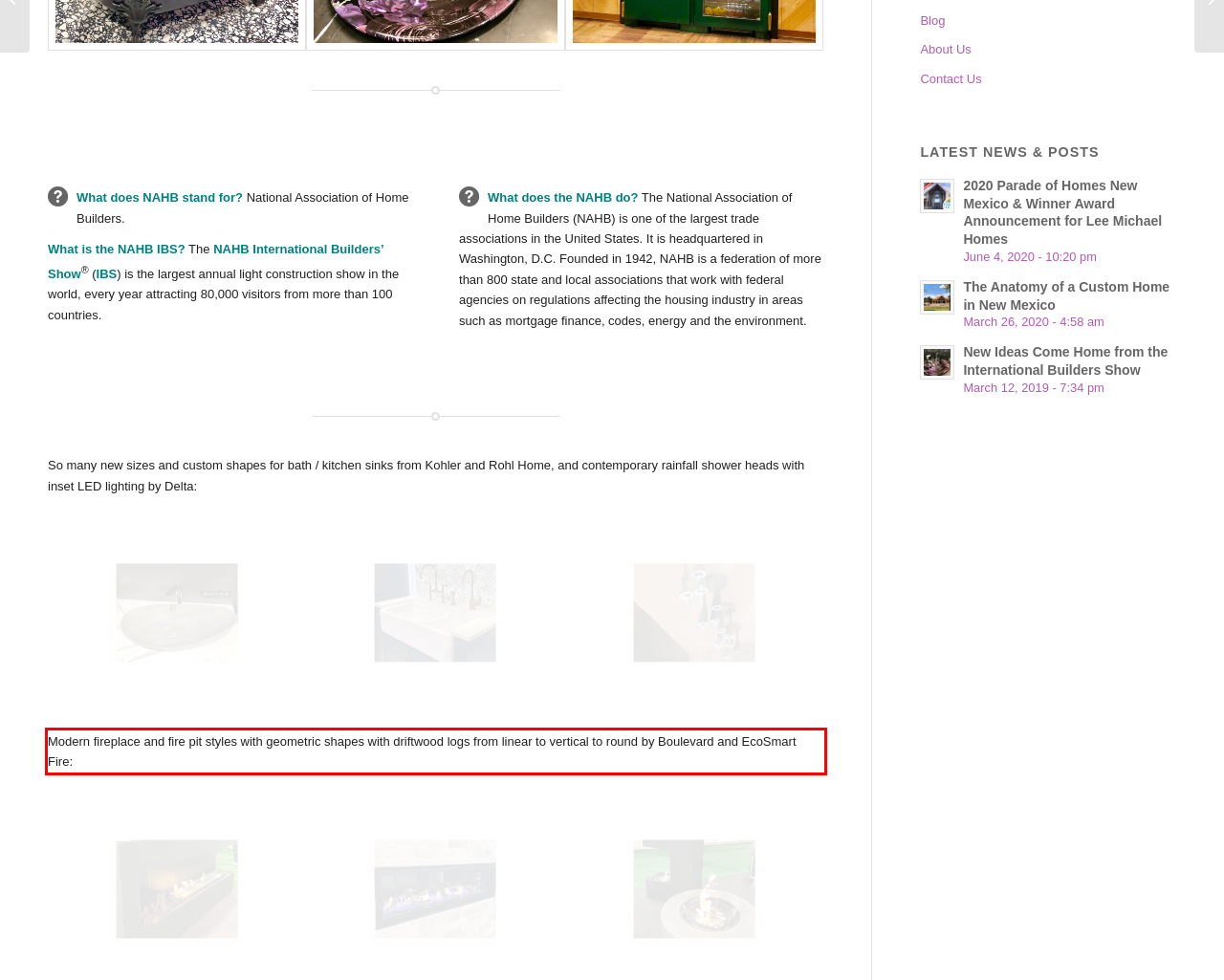Using the provided screenshot of a webpage, recognize and generate the text found within the red rectangle bounding box.

Modern fireplace and fire pit styles with geometric shapes with driftwood logs from linear to vertical to round by Boulevard and EcoSmart Fire: